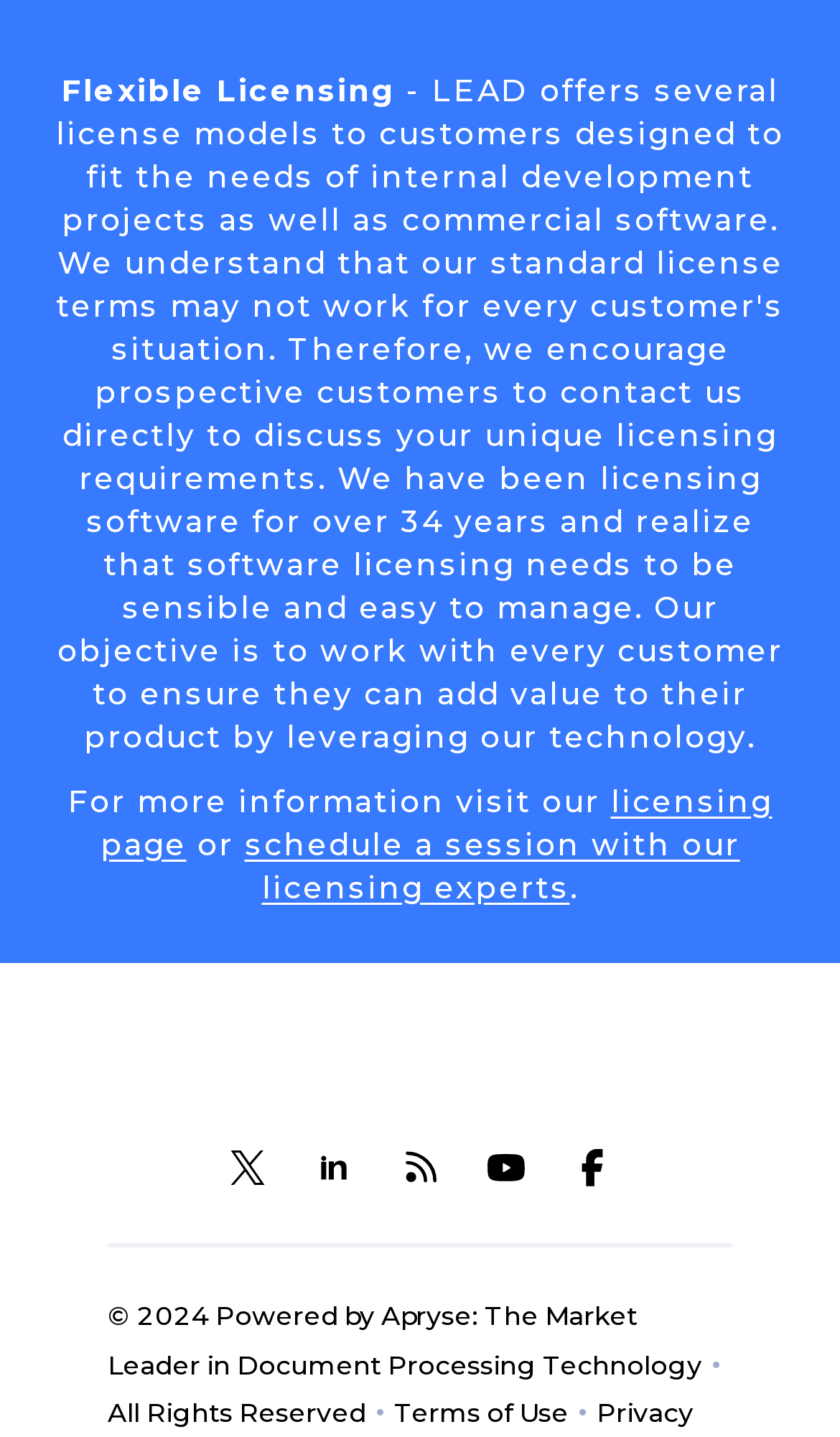Please identify the bounding box coordinates of where to click in order to follow the instruction: "schedule a session with licensing experts".

[0.291, 0.574, 0.881, 0.631]